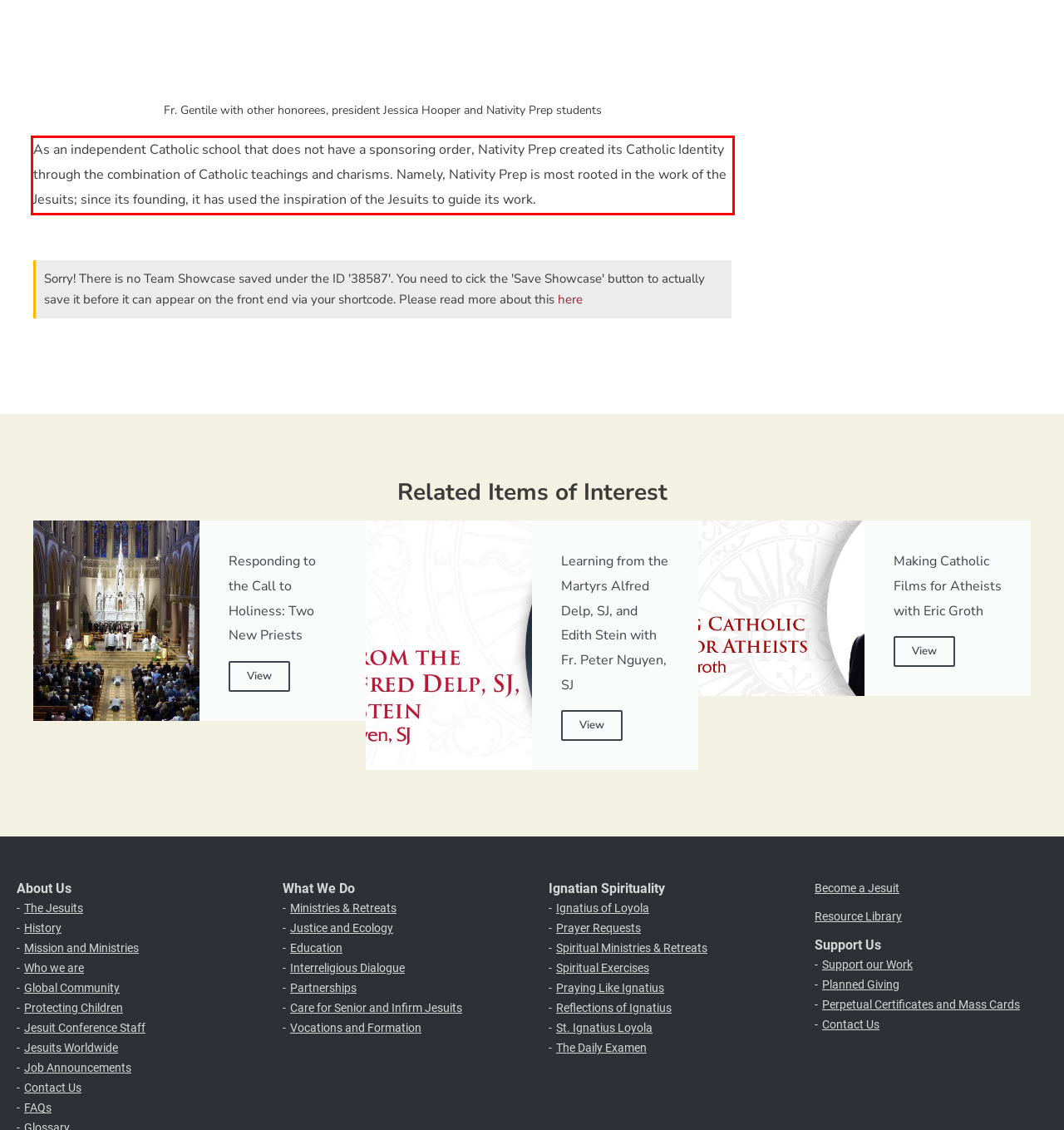View the screenshot of the webpage and identify the UI element surrounded by a red bounding box. Extract the text contained within this red bounding box.

As an independent Catholic school that does not have a sponsoring order, Nativity Prep created its Catholic Identity through the combination of Catholic teachings and charisms. Namely, Nativity Prep is most rooted in the work of the Jesuits; since its founding, it has used the inspiration of the Jesuits to guide its work.